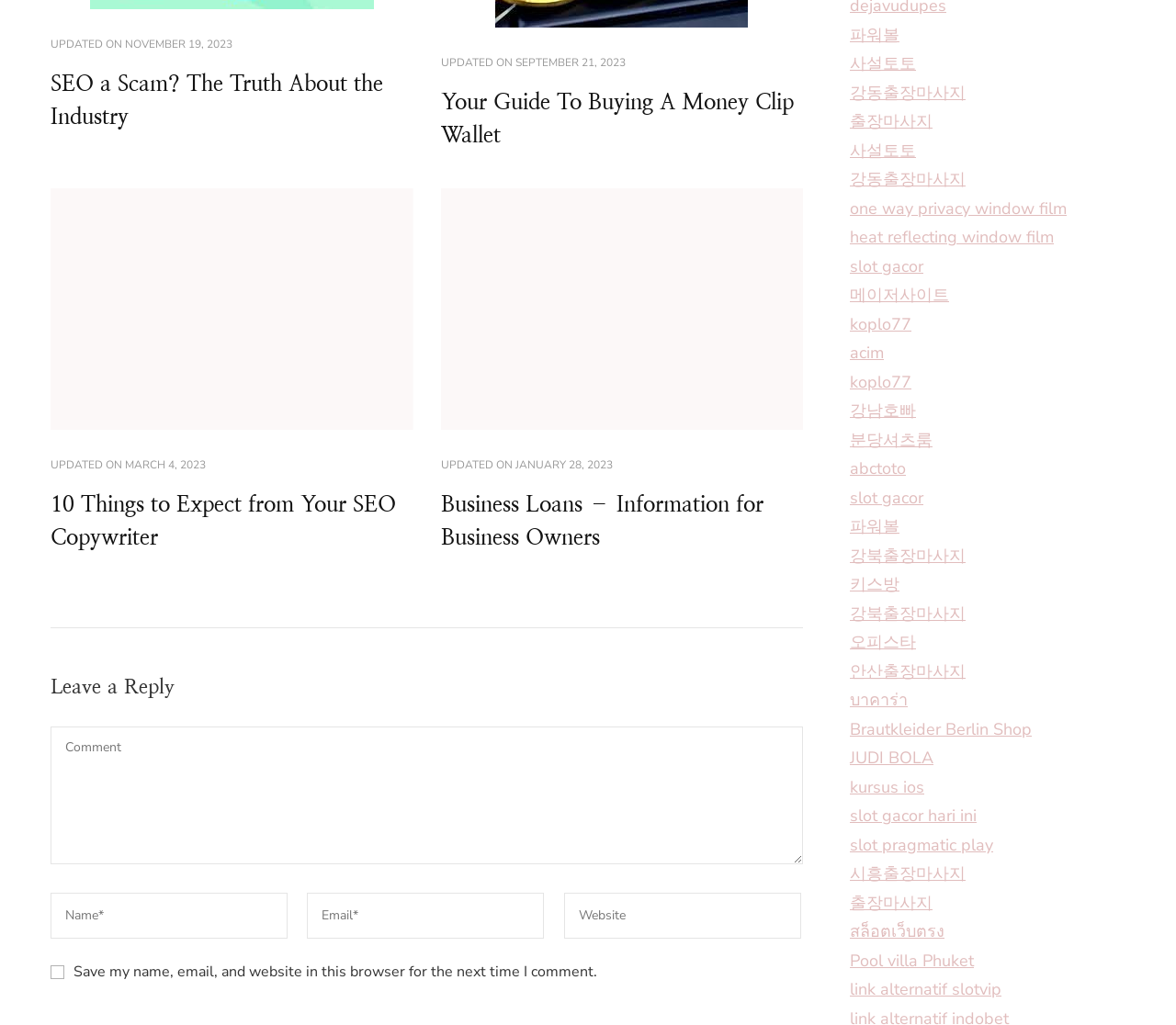Provide your answer in one word or a succinct phrase for the question: 
How many links are there at the top-right corner of the page?

30